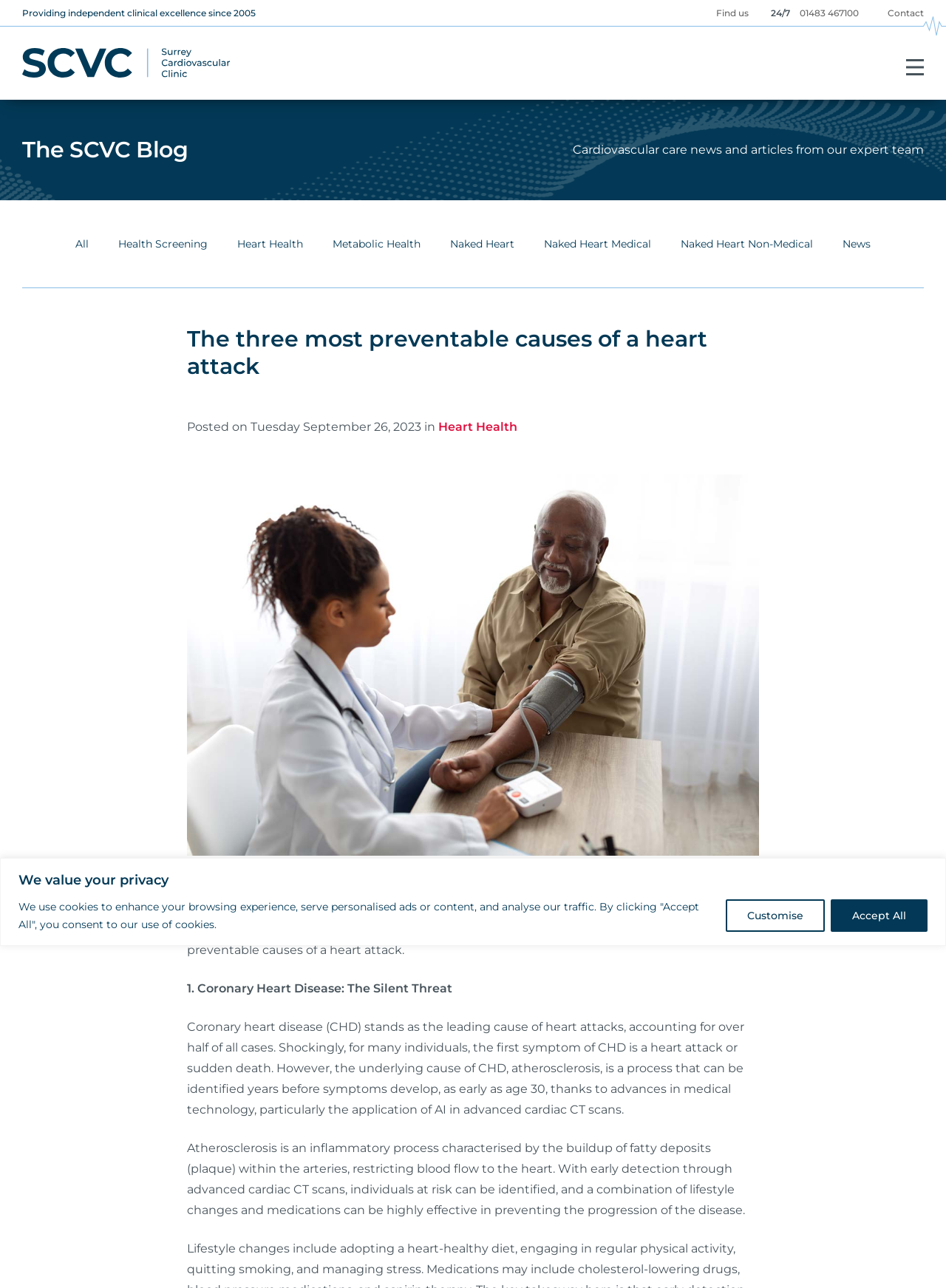Locate the bounding box coordinates of the clickable part needed for the task: "Click the 'Find us' link".

[0.745, 0.006, 0.78, 0.014]